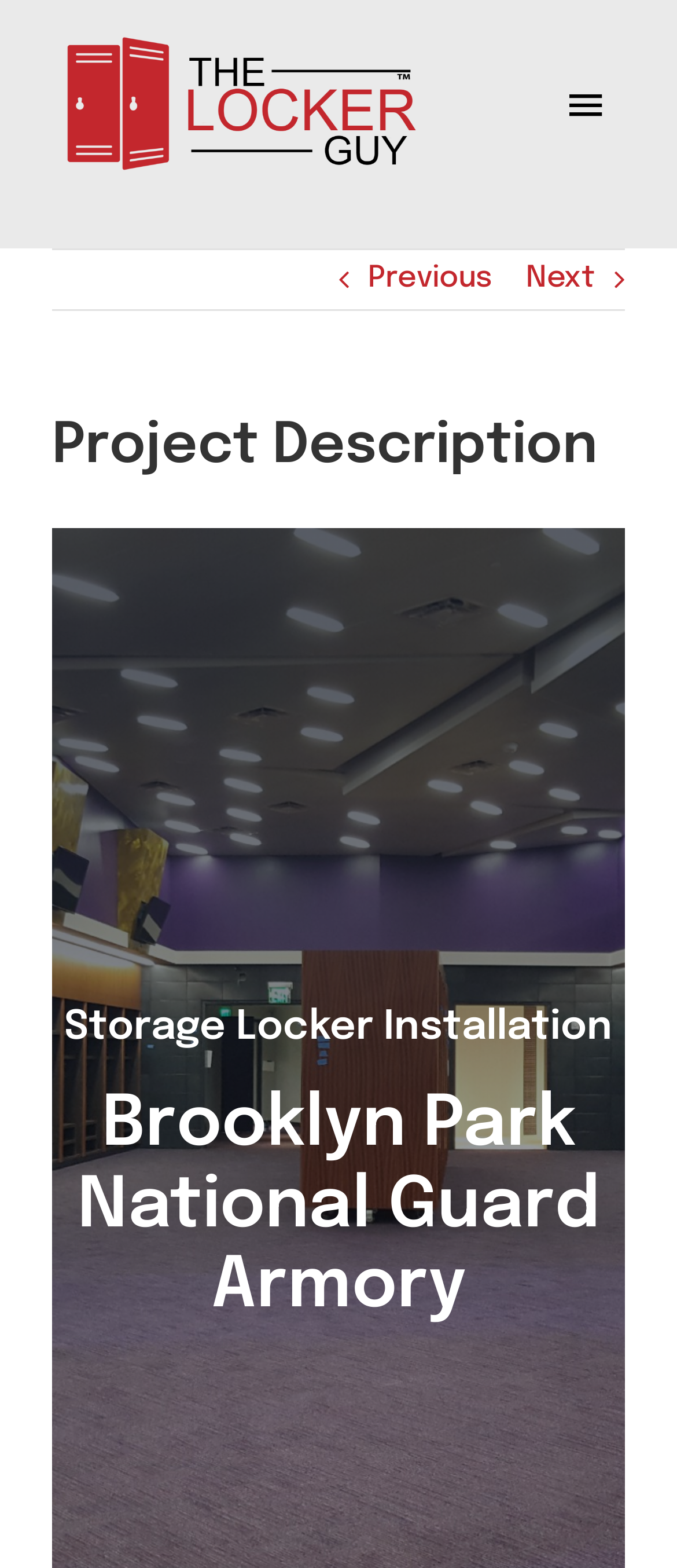Please study the image and answer the question comprehensively:
What is the purpose of the button with an arrow icon?

The button with an arrow icon is used to 'Toggle Navigation' which is indicated by the button element 'Toggle Navigation  ' located at the top right corner of the webpage, with a bounding box of [0.782, 0.04, 0.949, 0.094].